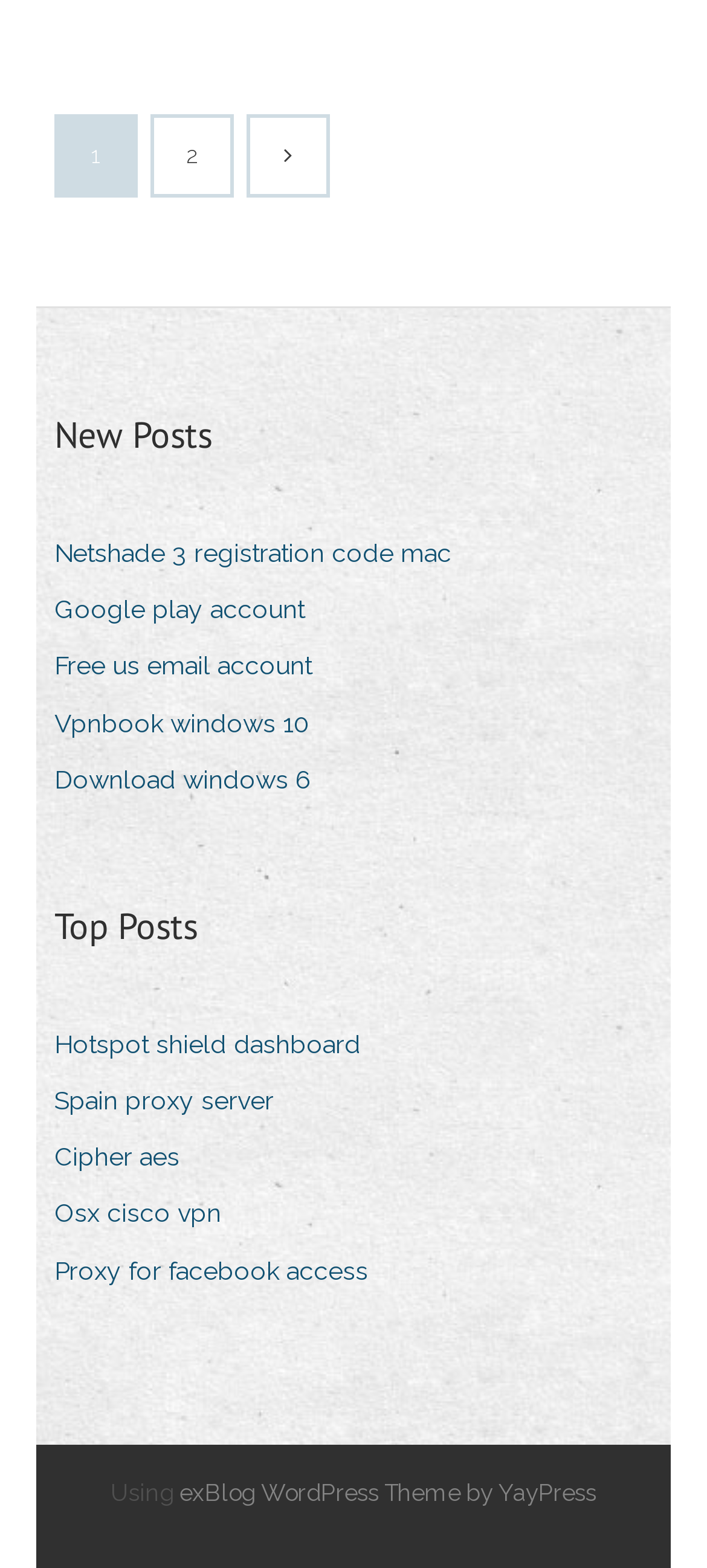Please provide a comprehensive response to the question below by analyzing the image: 
How many links are there in the 'New Posts' section?

There are 5 links in the 'New Posts' section, which are 'Netshade 3 registration code mac', 'Google play account', 'Free us email account', 'Vpnbook windows 10', and 'Download windows 6'.